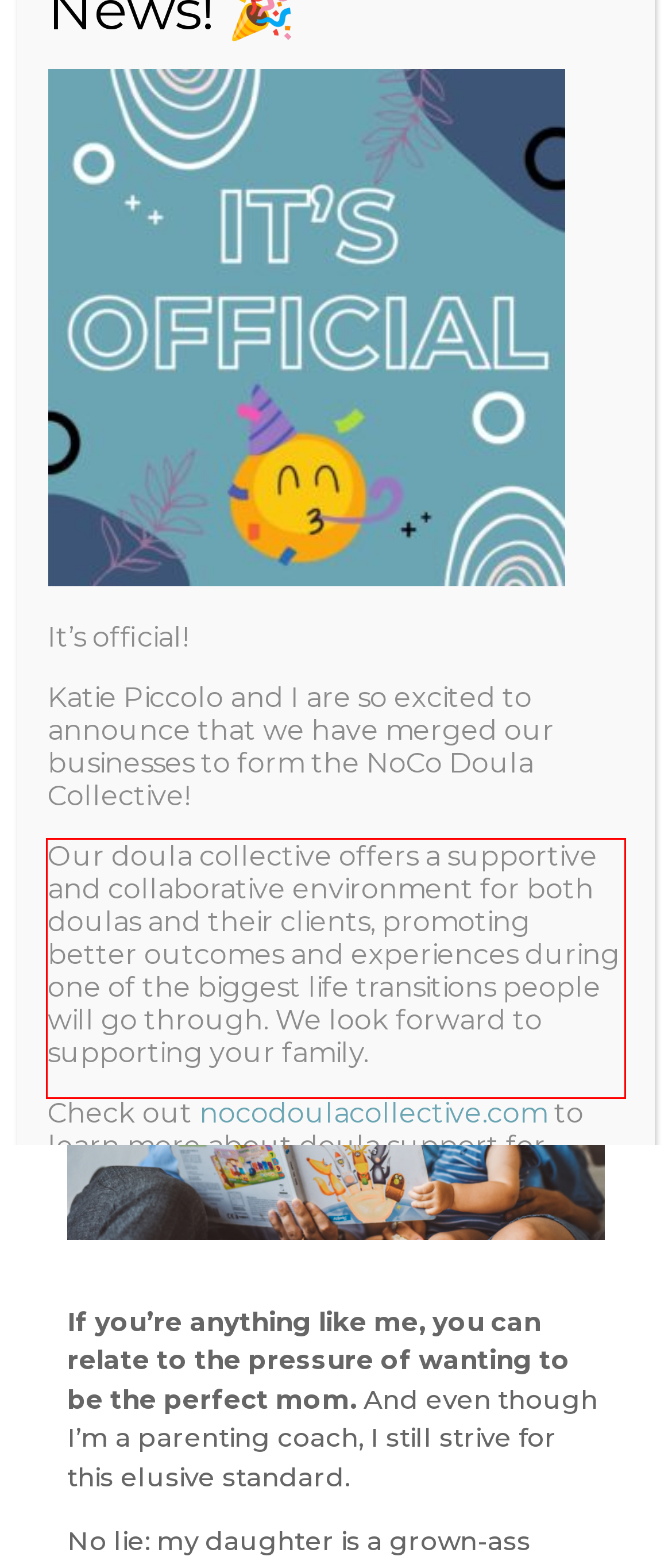Given a screenshot of a webpage, identify the red bounding box and perform OCR to recognize the text within that box.

Our doula collective offers a supportive and collaborative environment for both doulas and their clients, promoting better outcomes and experiences during one of the biggest life transitions people will go through. We look forward to supporting your family.